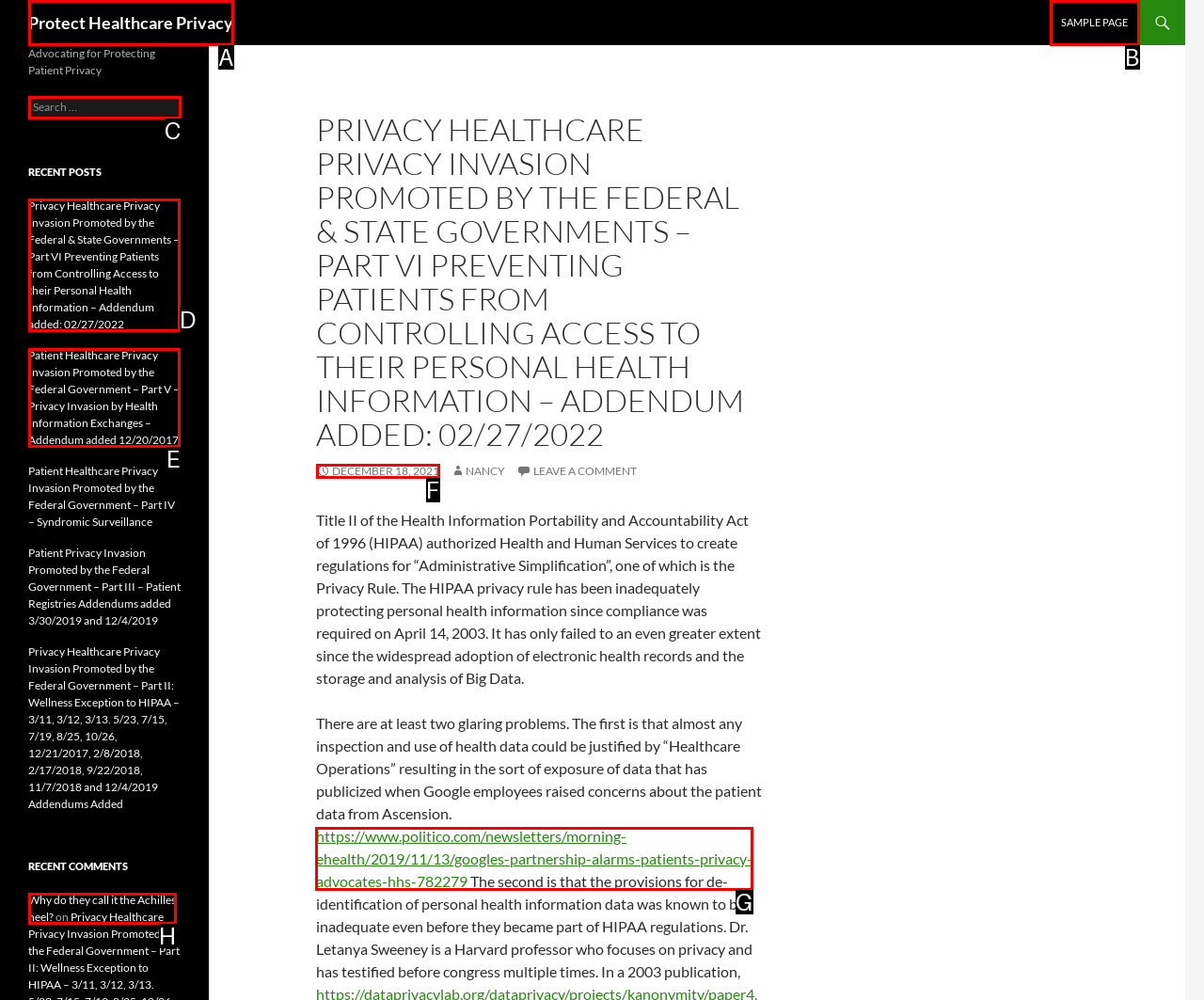What option should I click on to execute the task: Check the 'Recent Posts'? Give the letter from the available choices.

None